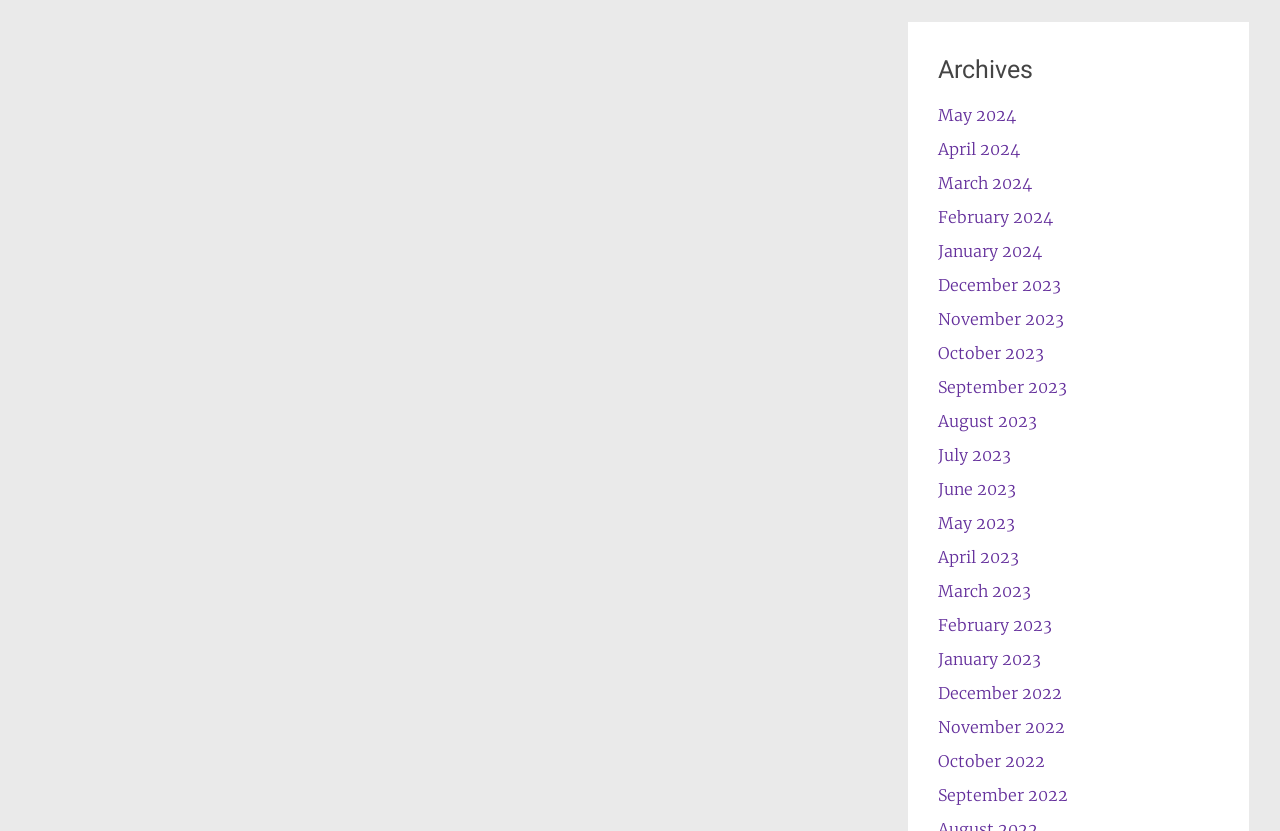Find the bounding box coordinates for the area that must be clicked to perform this action: "access archives for September 2022".

[0.733, 0.945, 0.834, 0.969]